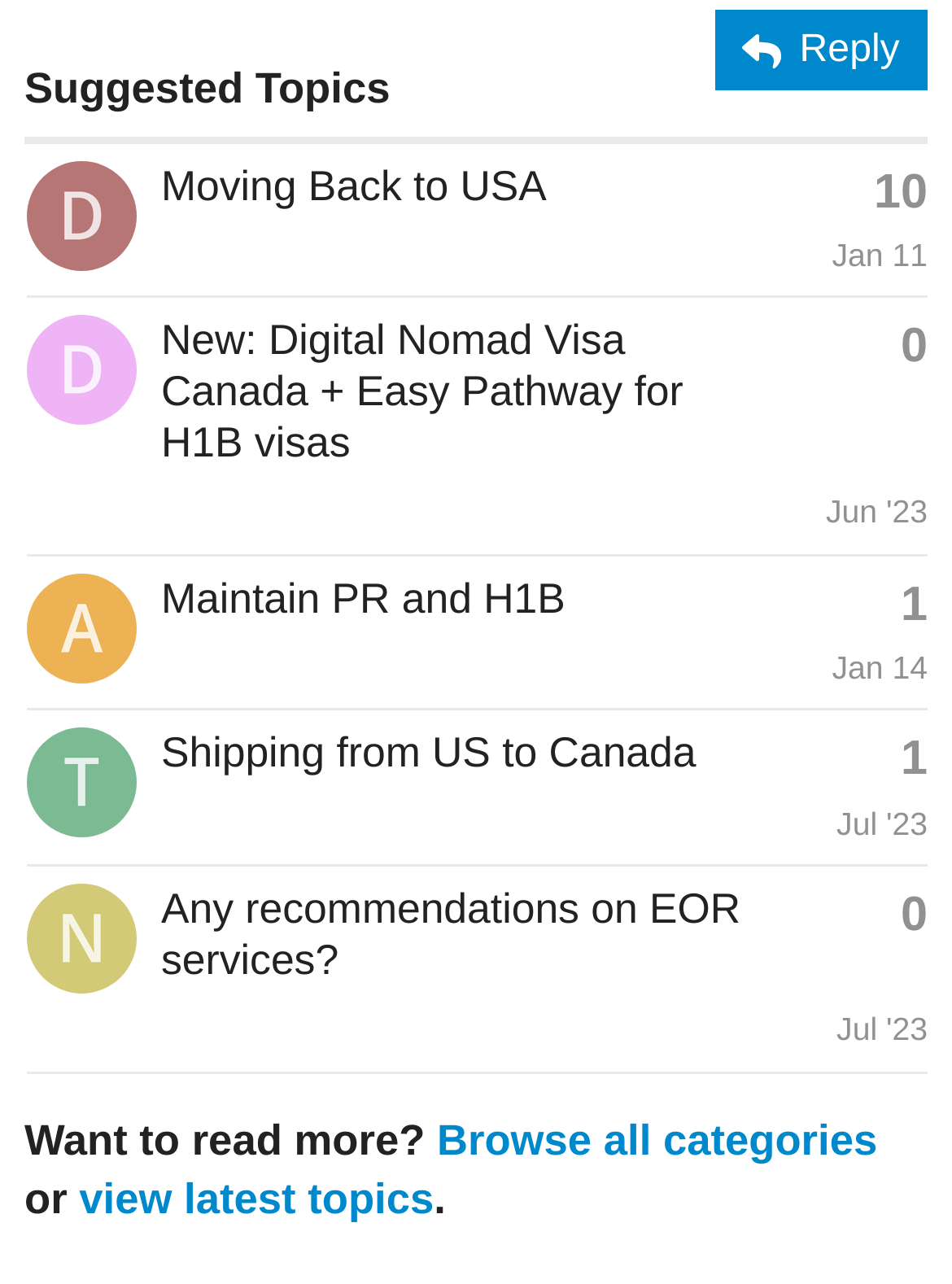Respond with a single word or phrase for the following question: 
How many links are there in the webpage?

9